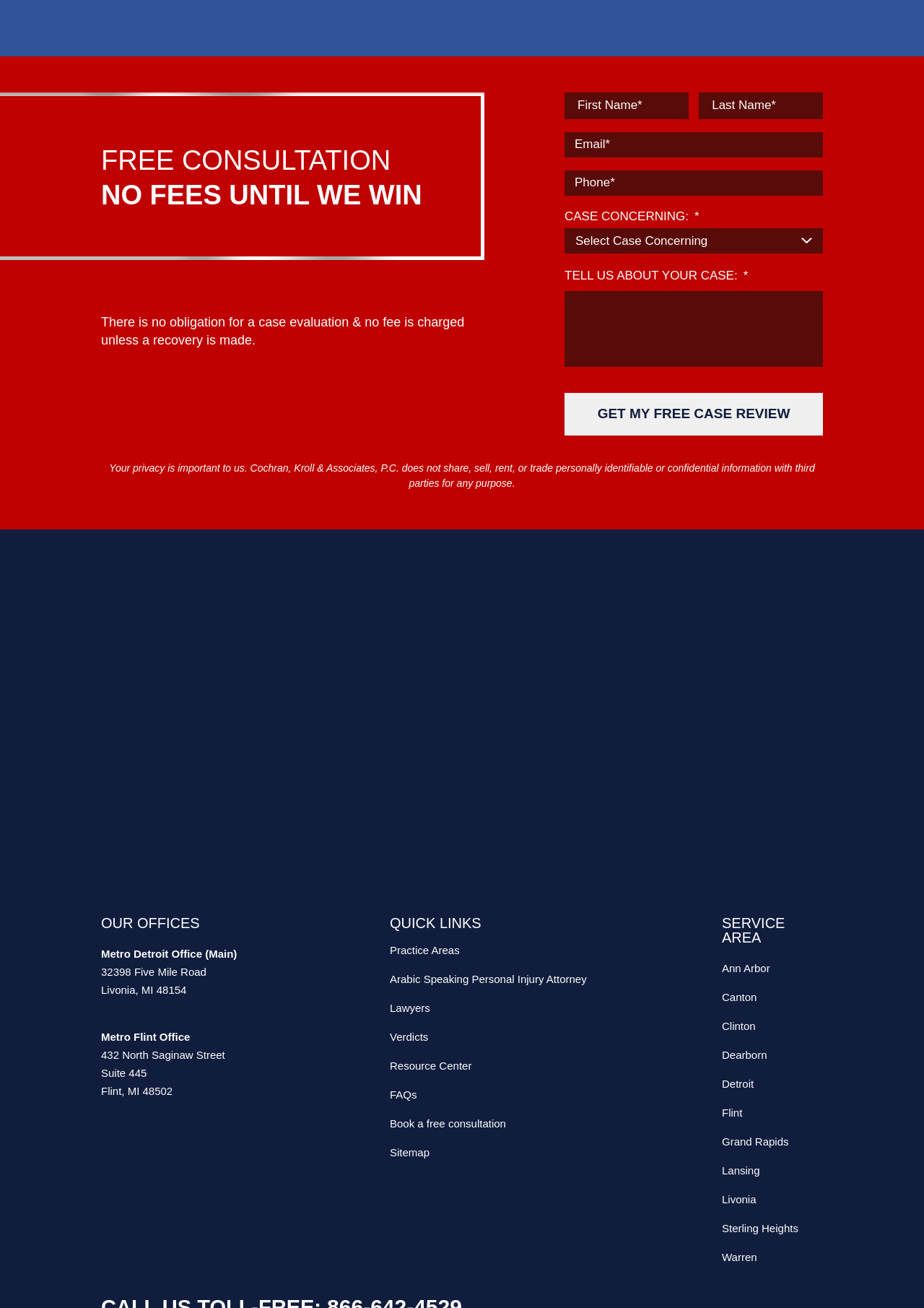Kindly determine the bounding box coordinates of the area that needs to be clicked to fulfill this instruction: "Get my free case review".

[0.611, 0.3, 0.891, 0.333]